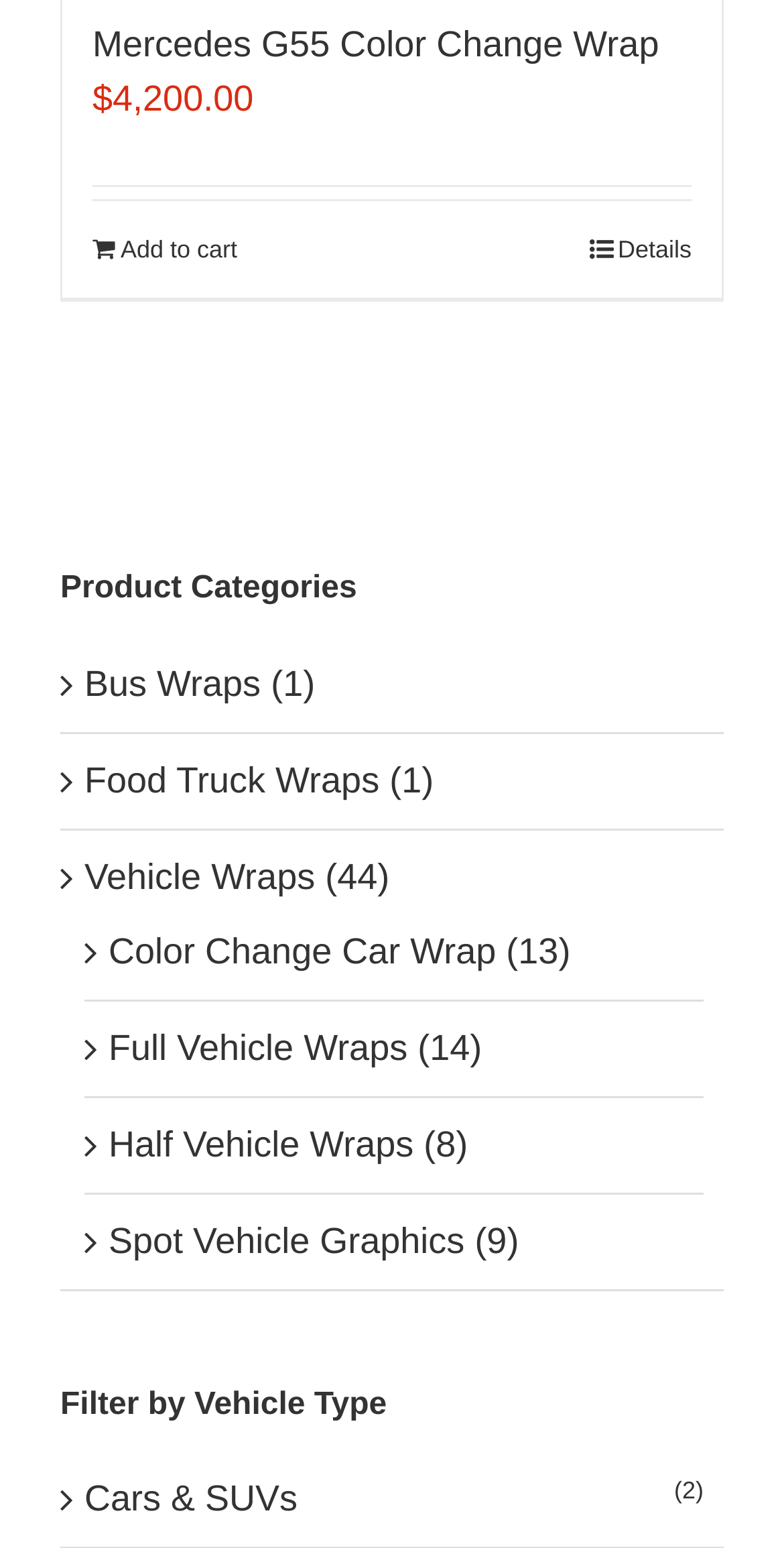Please identify the bounding box coordinates of the element I should click to complete this instruction: 'Explore Bus Wraps'. The coordinates should be given as four float numbers between 0 and 1, like this: [left, top, right, bottom].

[0.108, 0.428, 0.333, 0.454]